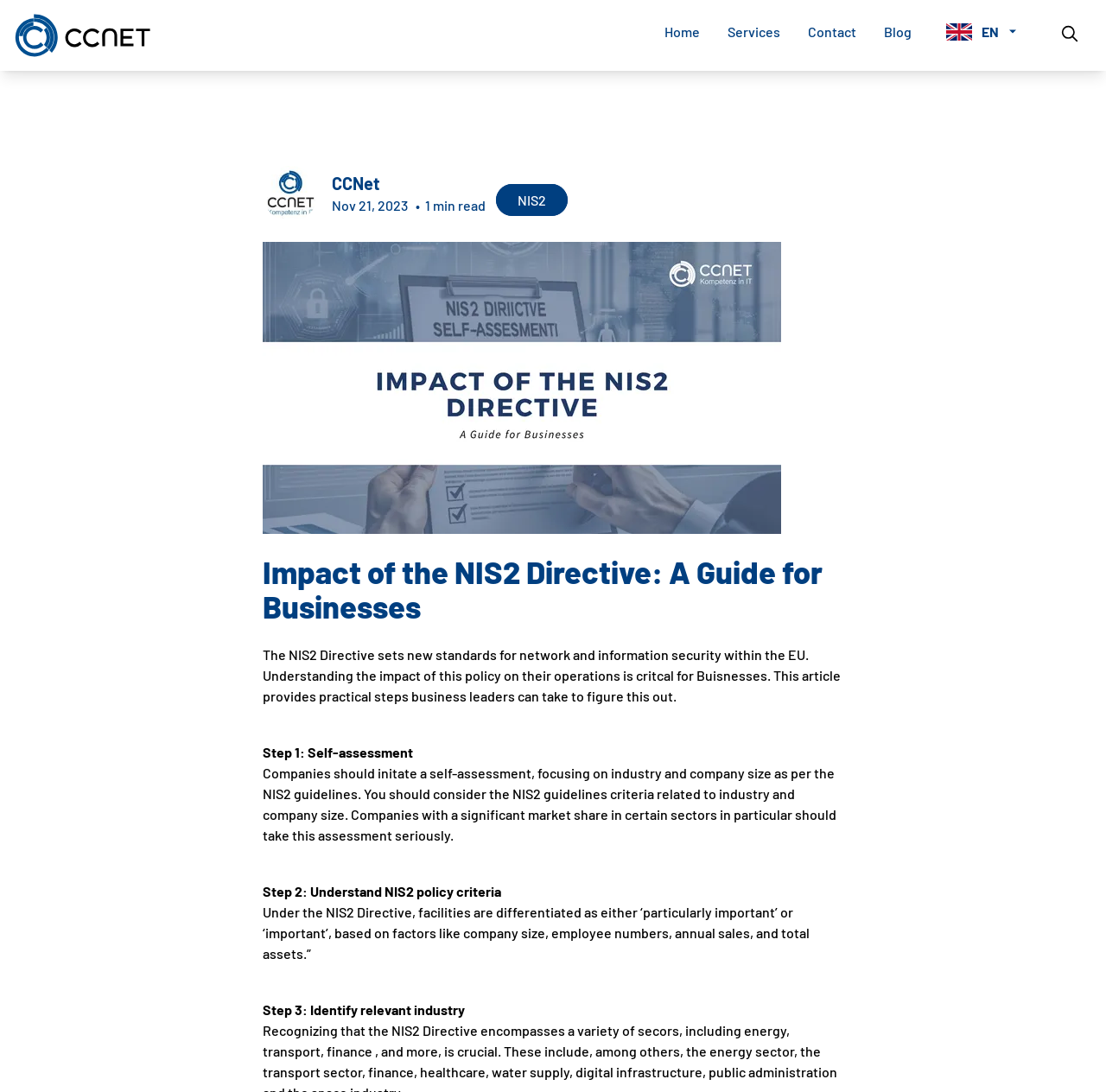Show the bounding box coordinates of the element that should be clicked to complete the task: "Click the search button".

[0.95, 0.02, 0.988, 0.042]